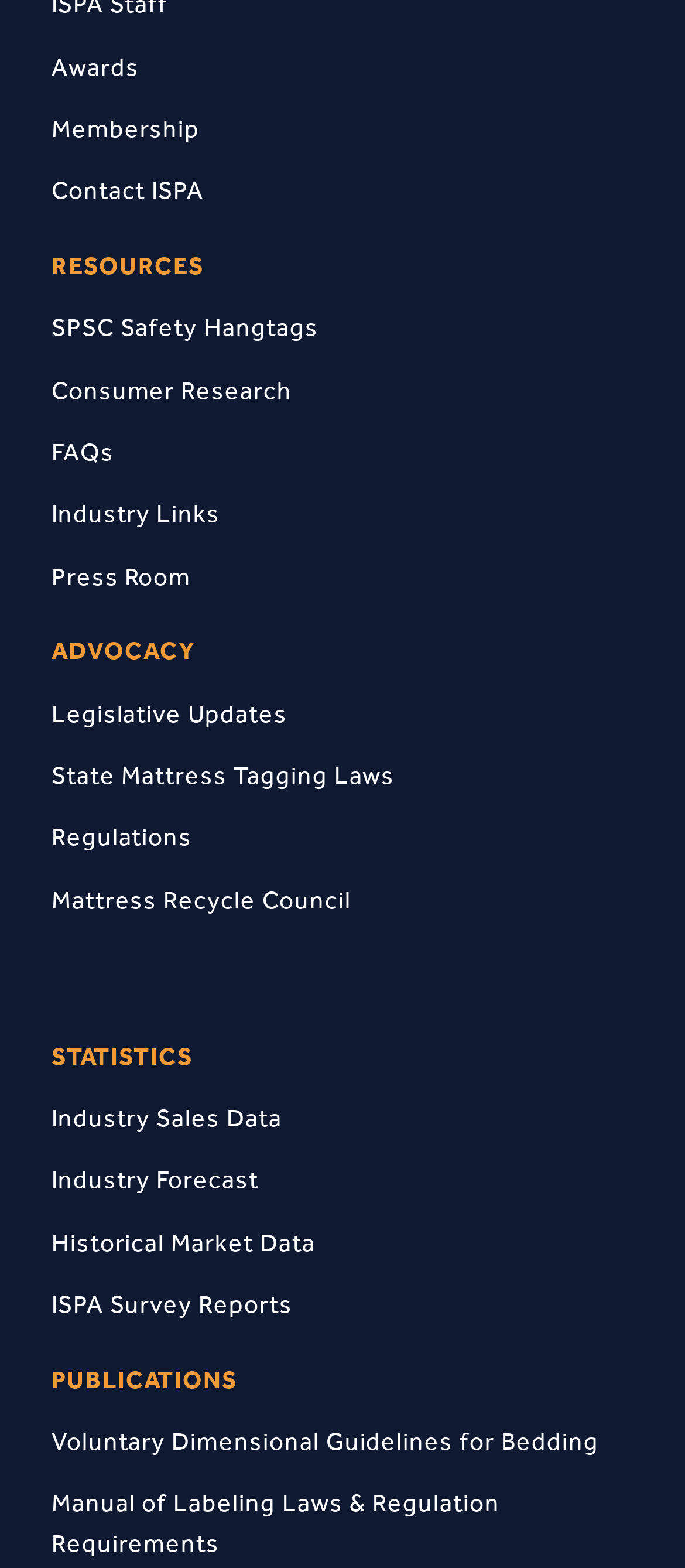Find the coordinates for the bounding box of the element with this description: "Voluntary Dimensional Guidelines for Bedding".

[0.075, 0.909, 0.874, 0.929]